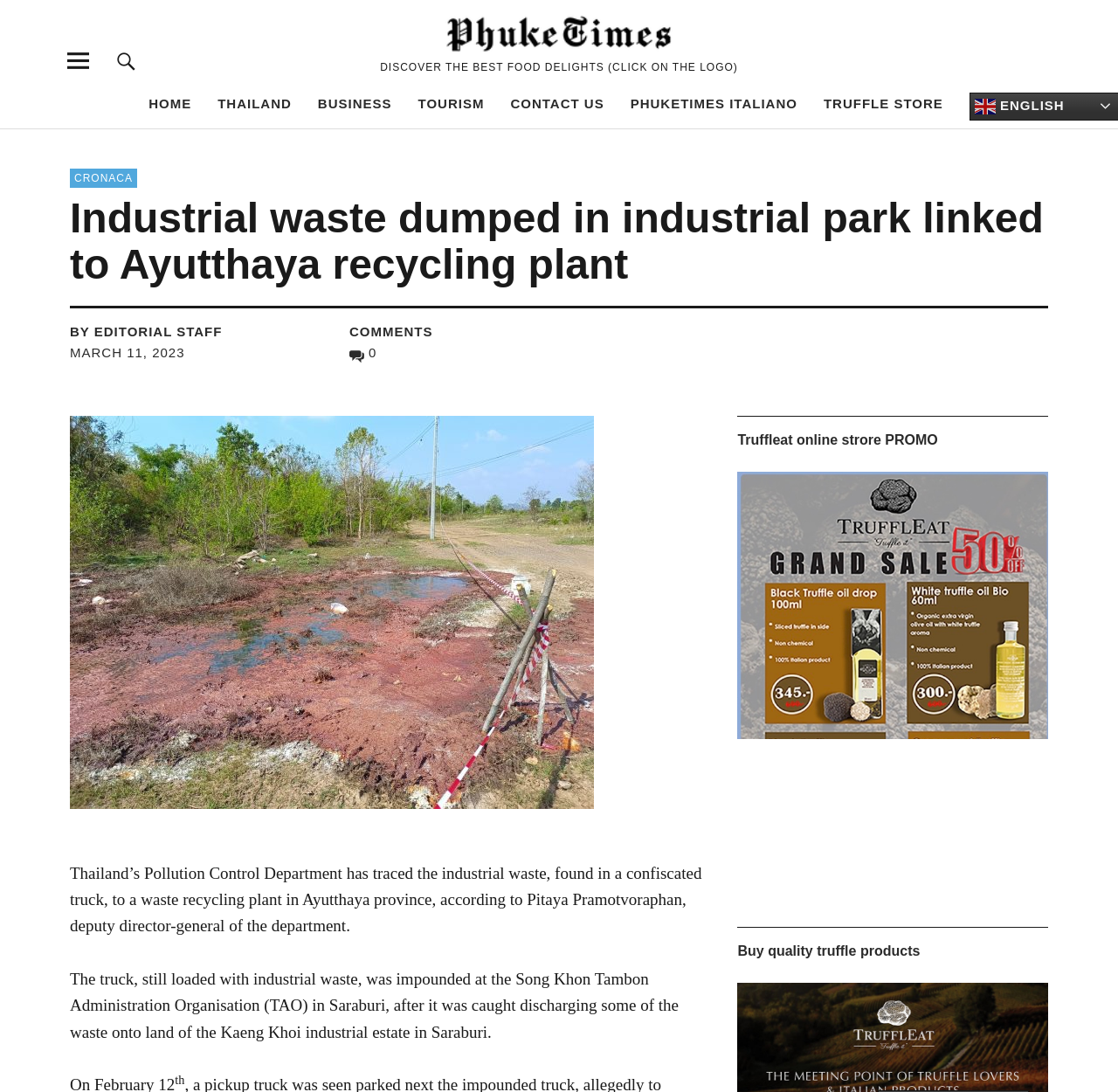Determine the coordinates of the bounding box that should be clicked to complete the instruction: "Read the article about industrial waste". The coordinates should be represented by four float numbers between 0 and 1: [left, top, right, bottom].

[0.062, 0.176, 0.938, 0.264]